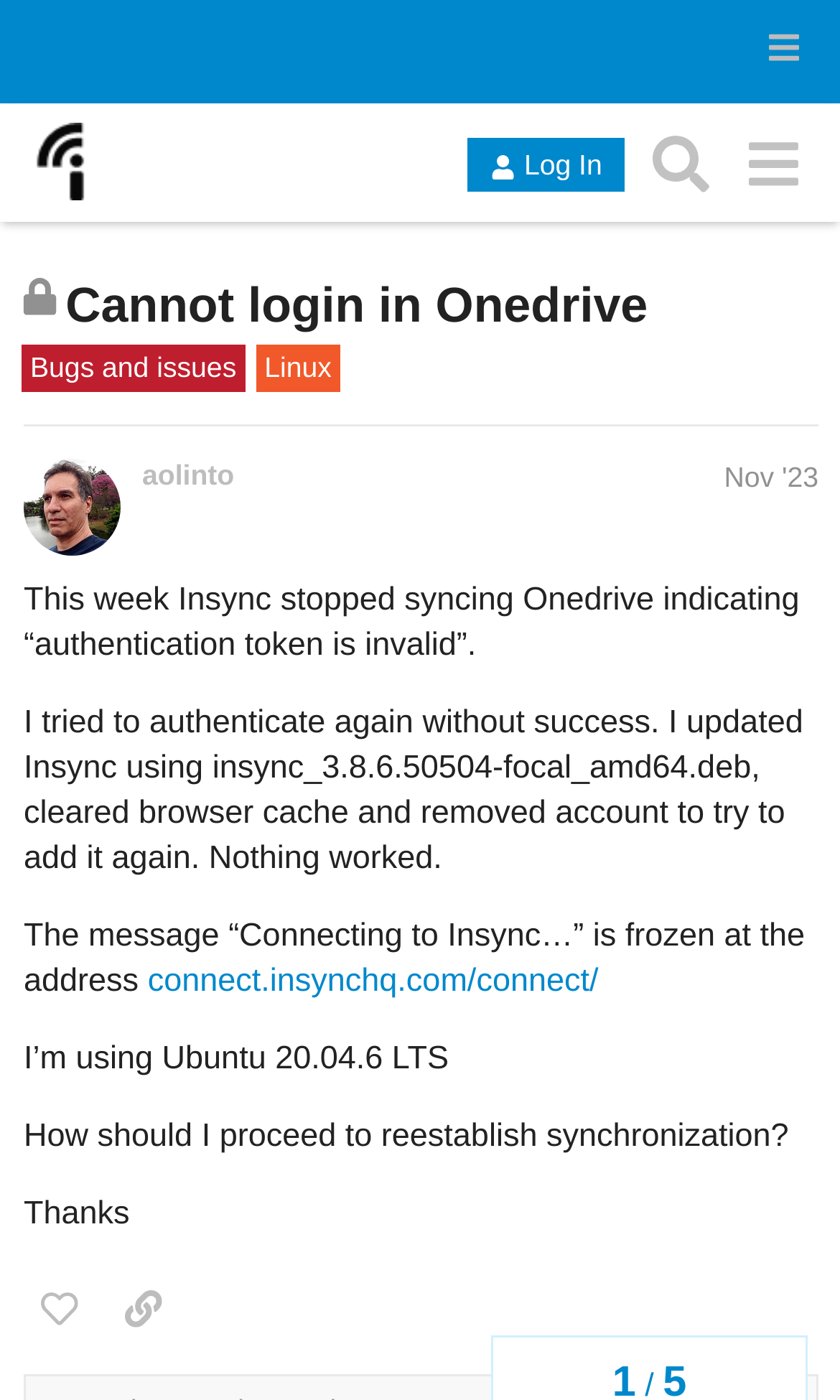Please locate the bounding box coordinates of the element that needs to be clicked to achieve the following instruction: "Search for topics, posts, users, or categories". The coordinates should be four float numbers between 0 and 1, i.e., [left, top, right, bottom].

[0.755, 0.084, 0.865, 0.148]